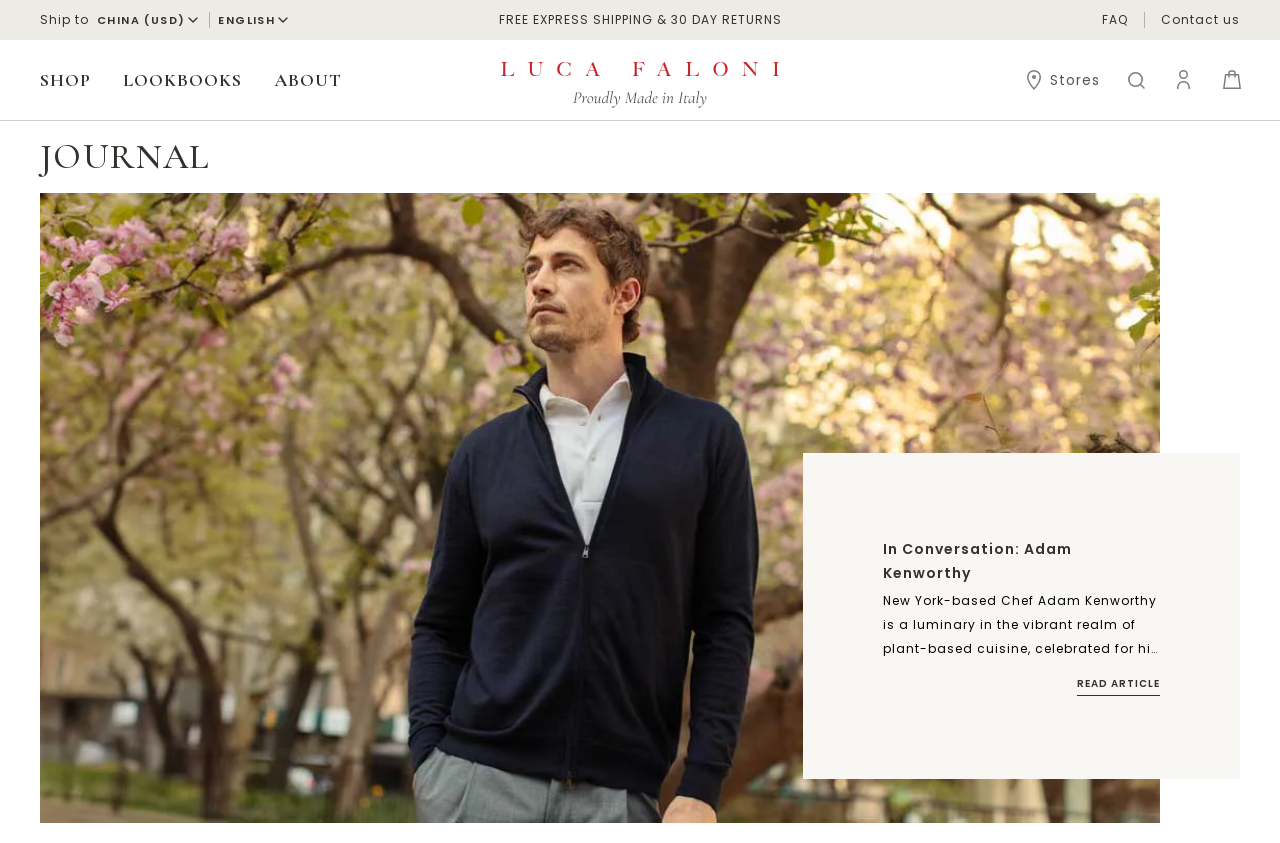What is the topic of the article?
Answer briefly with a single word or phrase based on the image.

plant-based cuisine